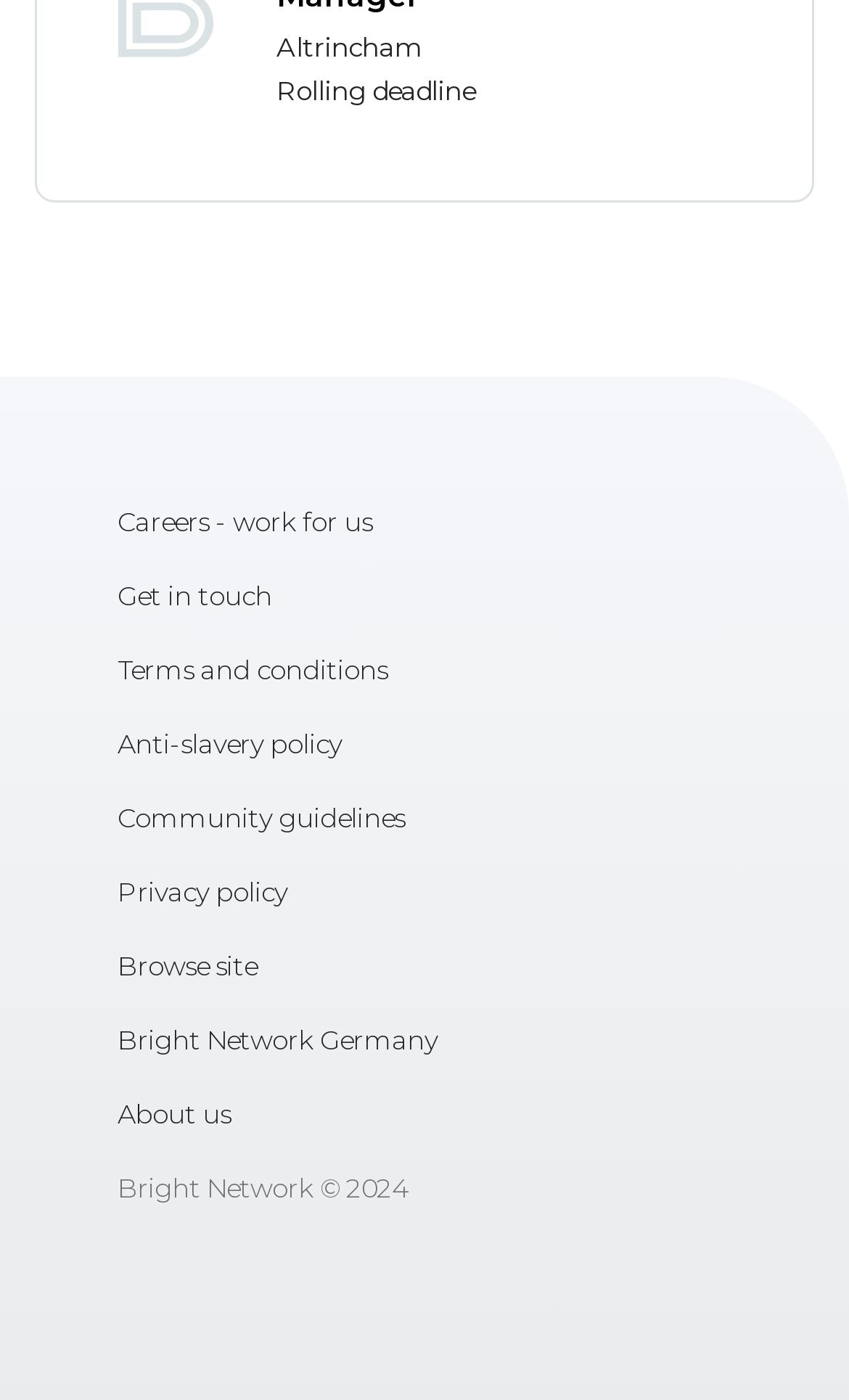Based on the image, provide a detailed and complete answer to the question: 
What is the purpose of the 'Quality Control Analysis'?

The static text element describing 'Quality Control Analysis' states that it involves 'Conducting tests and inspections of products, services, or processes to evaluate quality and performance'. This implies that the purpose of Quality Control Analysis is to assess the quality and performance of products, services, or processes.